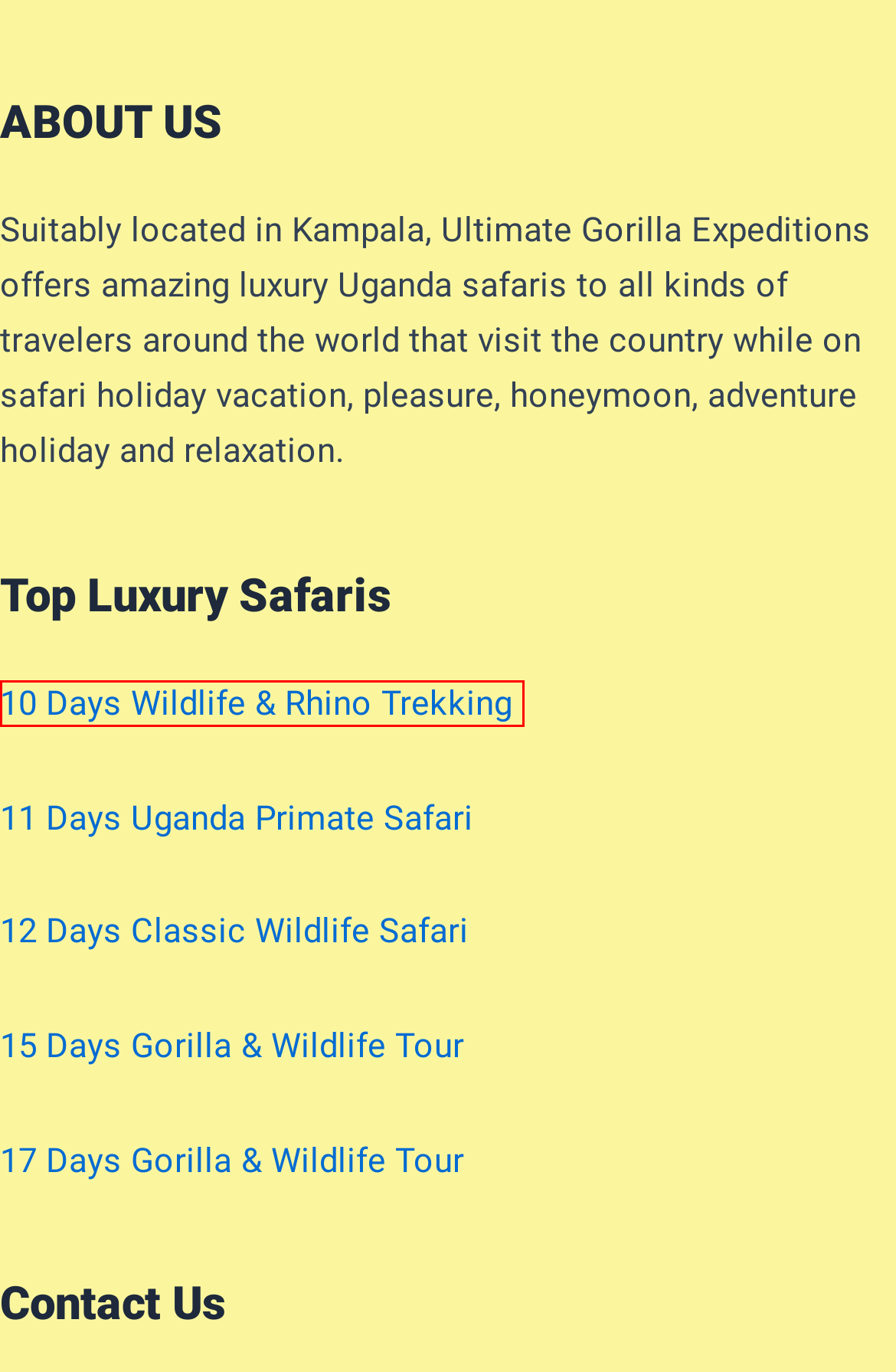Review the screenshot of a webpage that includes a red bounding box. Choose the most suitable webpage description that matches the new webpage after clicking the element within the red bounding box. Here are the candidates:
A. Contact Us | Luxury Uganda Safari Tours | Luxury Uganda Safaris
B. 15 Days (Best) Uganda Safari 2023: (Rhinos, Chimps, Gorillas & Wildlife)
C. Luxury Uganda Safaris | Primate Trekking & Wildlife Safaris.
D. Why You Need to See Africa's Mountain Gorillas in Uganda
E. 17 Days (Best Uganda Safari 2023)-Gorillas, Chimps & Wildlife in Uganda
F. Bwindi Forest National Park | Gorilla Trekking Tours Uganda | Luxury Uganda Safaris
G. 12 Days Uganda Wildlife Tour in Uganda | Luxury Uganda Safaris
H. 10 Days Uganda Wildlife, Hiking & Rhino Trekking Safari 2022

H